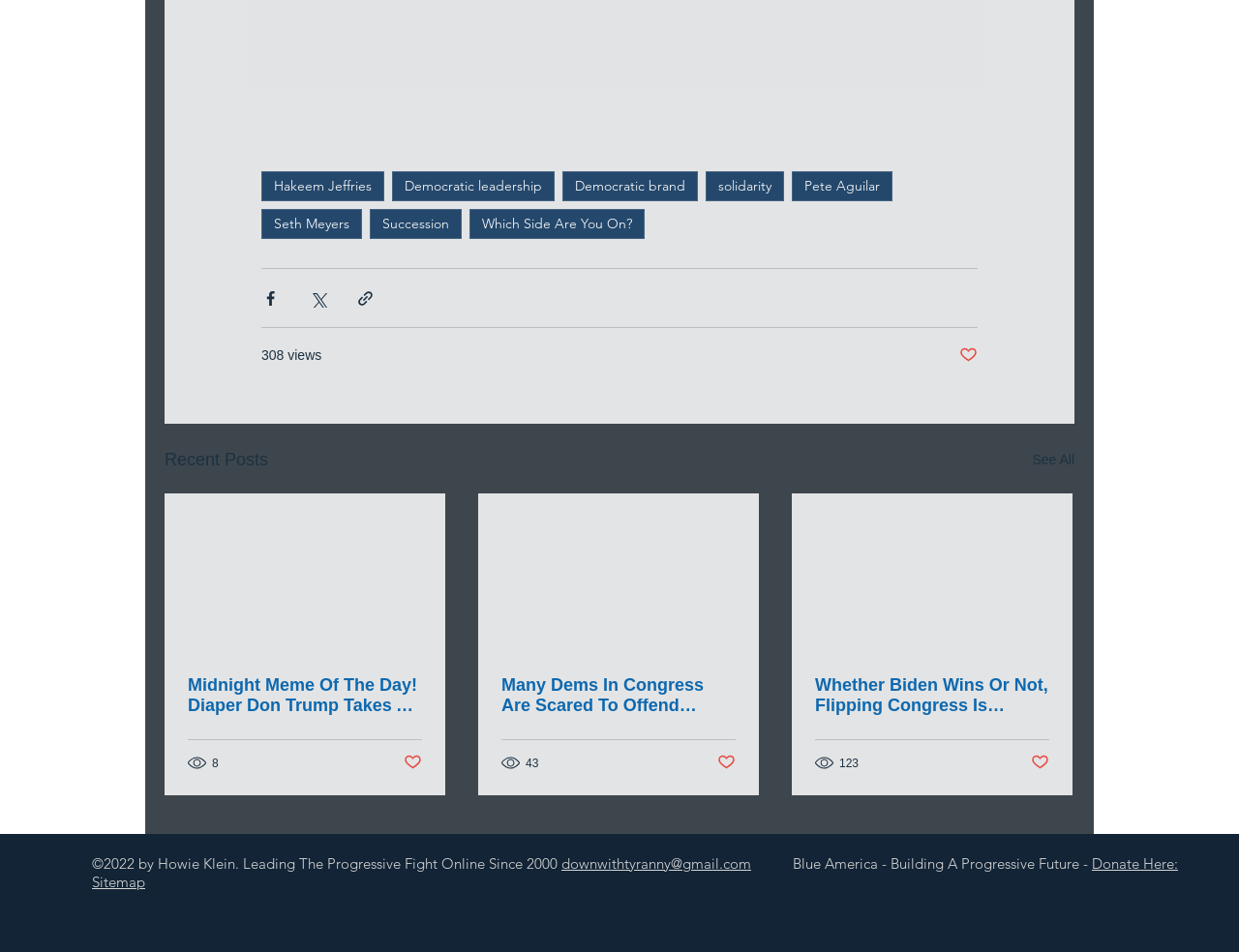Find the bounding box coordinates of the element you need to click on to perform this action: 'Share the post via Facebook'. The coordinates should be represented by four float values between 0 and 1, in the format [left, top, right, bottom].

[0.211, 0.304, 0.226, 0.323]